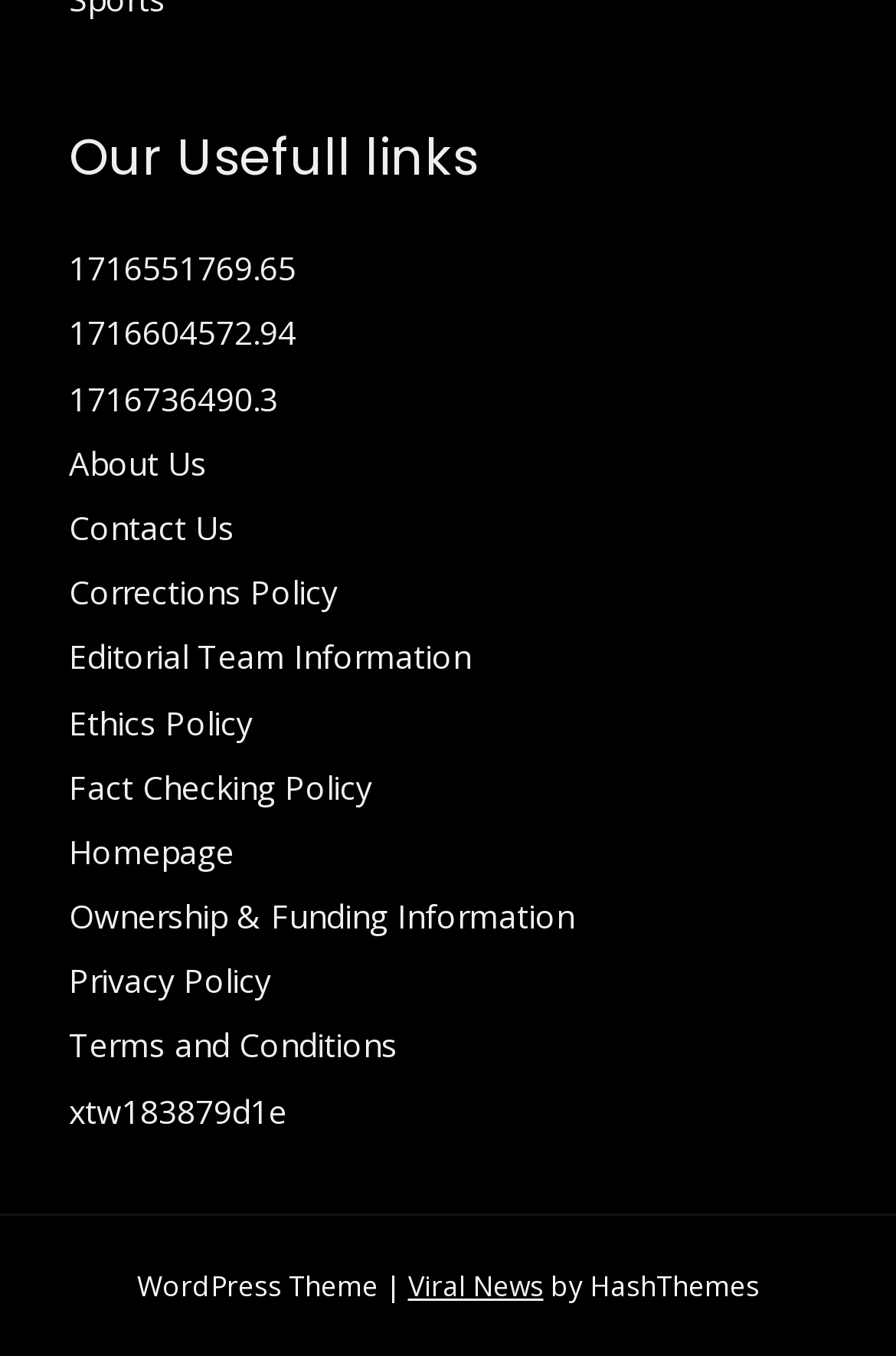Locate the bounding box coordinates of the element that should be clicked to fulfill the instruction: "check out Viral News".

[0.455, 0.934, 0.606, 0.962]